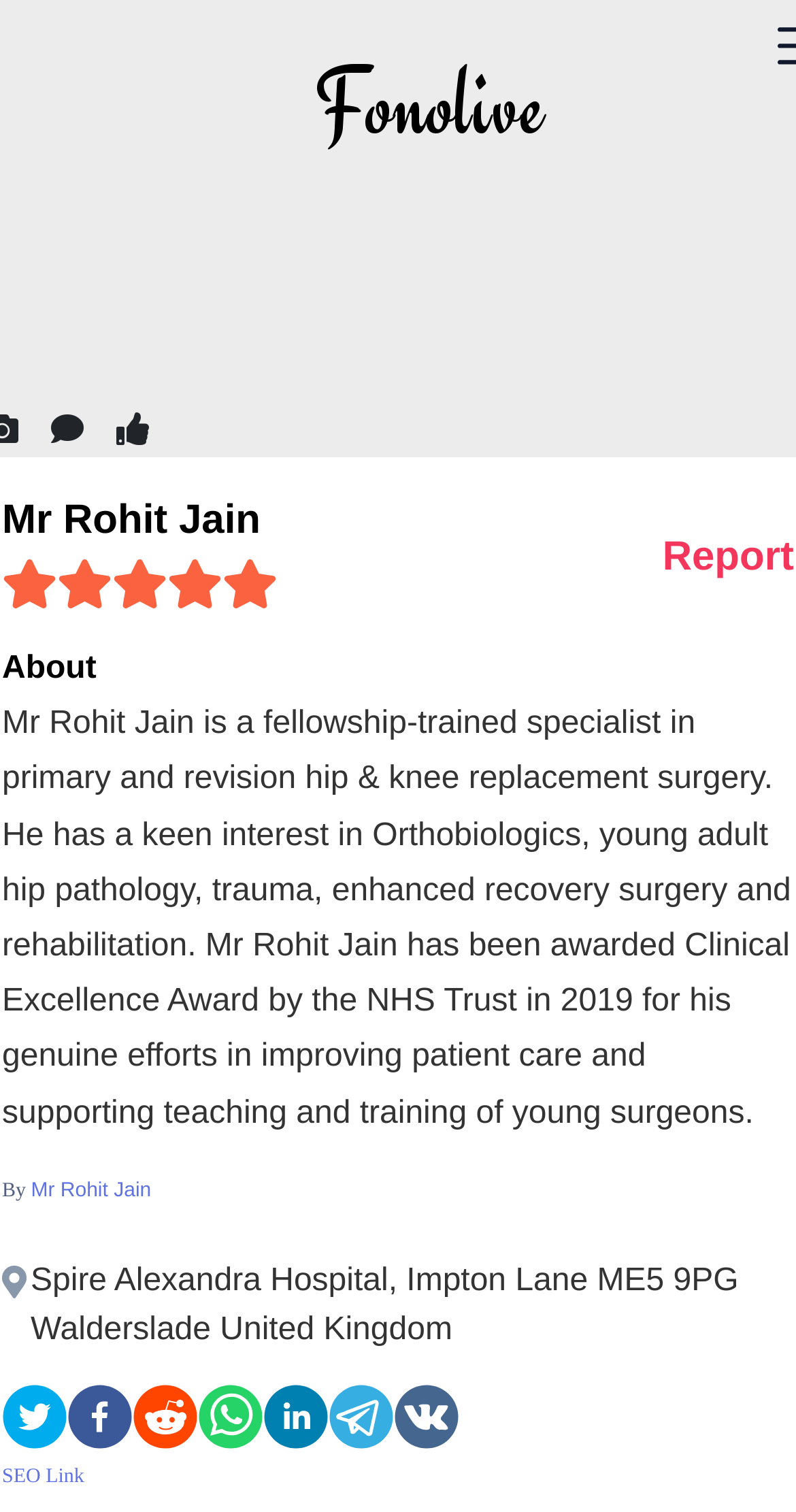Provide the bounding box coordinates, formatted as (top-left x, top-left y, bottom-right x, bottom-right y), with all values being floating point numbers between 0 and 1. Identify the bounding box of the UI element that matches the description: Mr Rohit Jain

[0.039, 0.78, 0.19, 0.795]